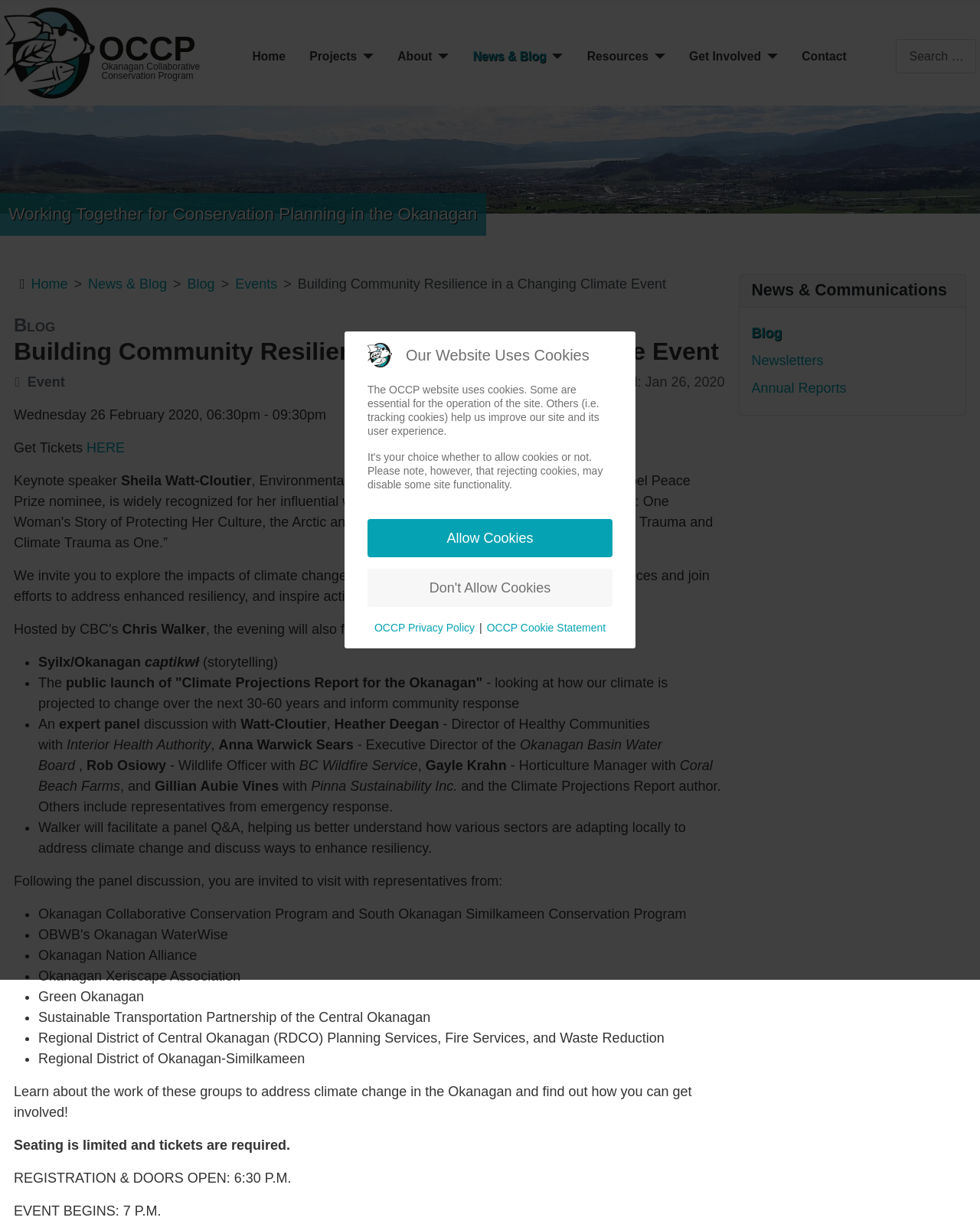Could you specify the bounding box coordinates for the clickable section to complete the following instruction: "Click the 'Home' link in the main menu"?

[0.257, 0.039, 0.291, 0.053]